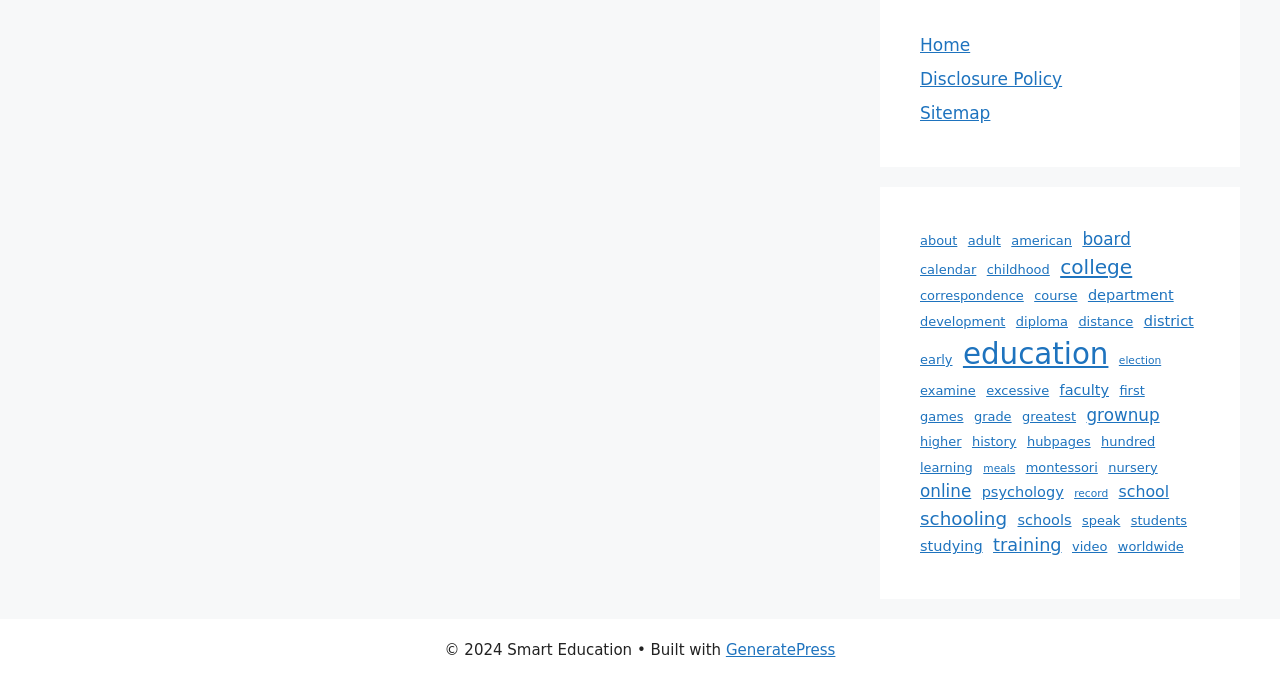What is the name of the theme or framework used to build this webpage?
Refer to the image and offer an in-depth and detailed answer to the question.

The webpage credits the theme or framework used to build it, stating 'Built with GeneratePress', which reveals the name of the theme or framework as GeneratePress.